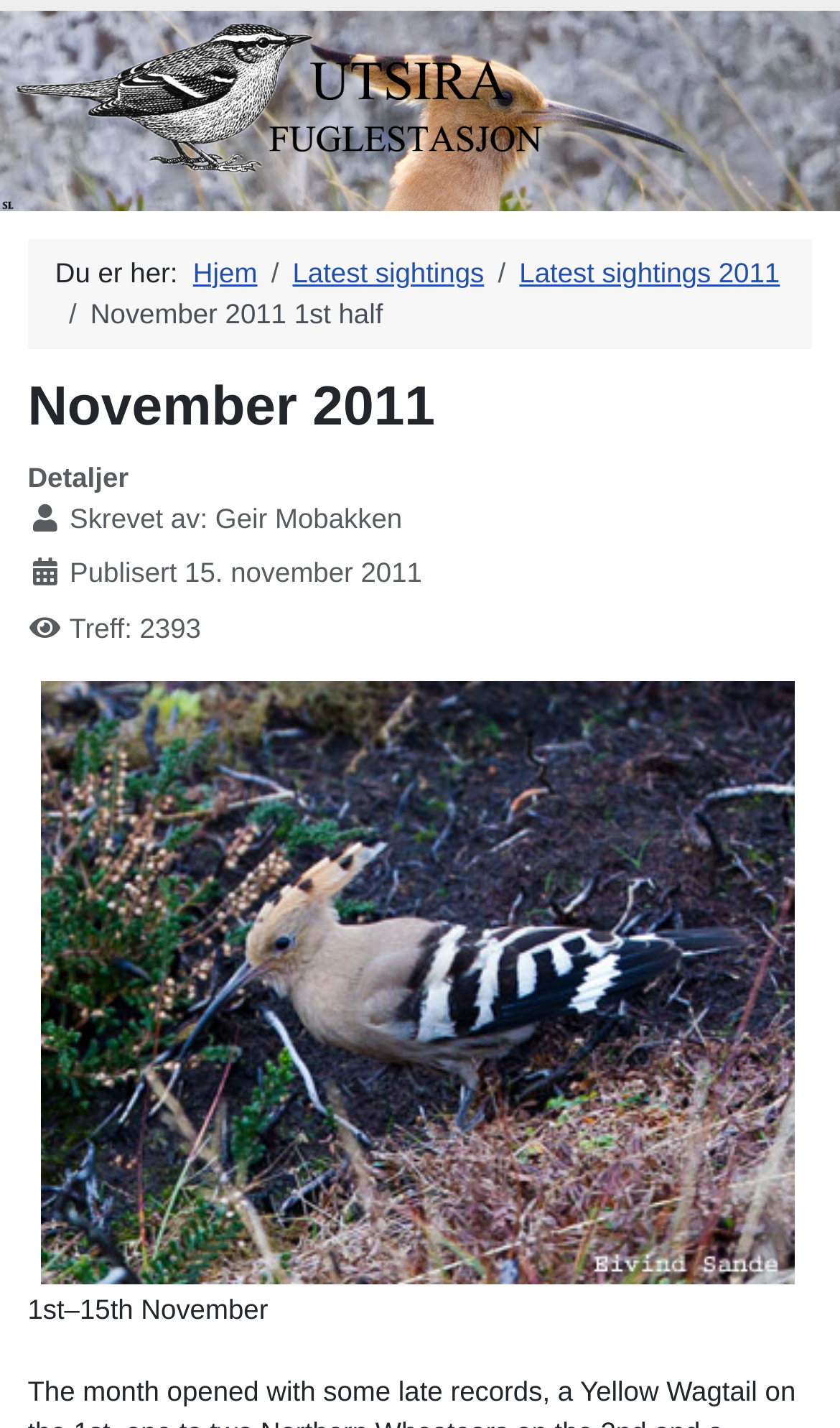Give a concise answer of one word or phrase to the question: 
What is the time period covered?

1st–15th November